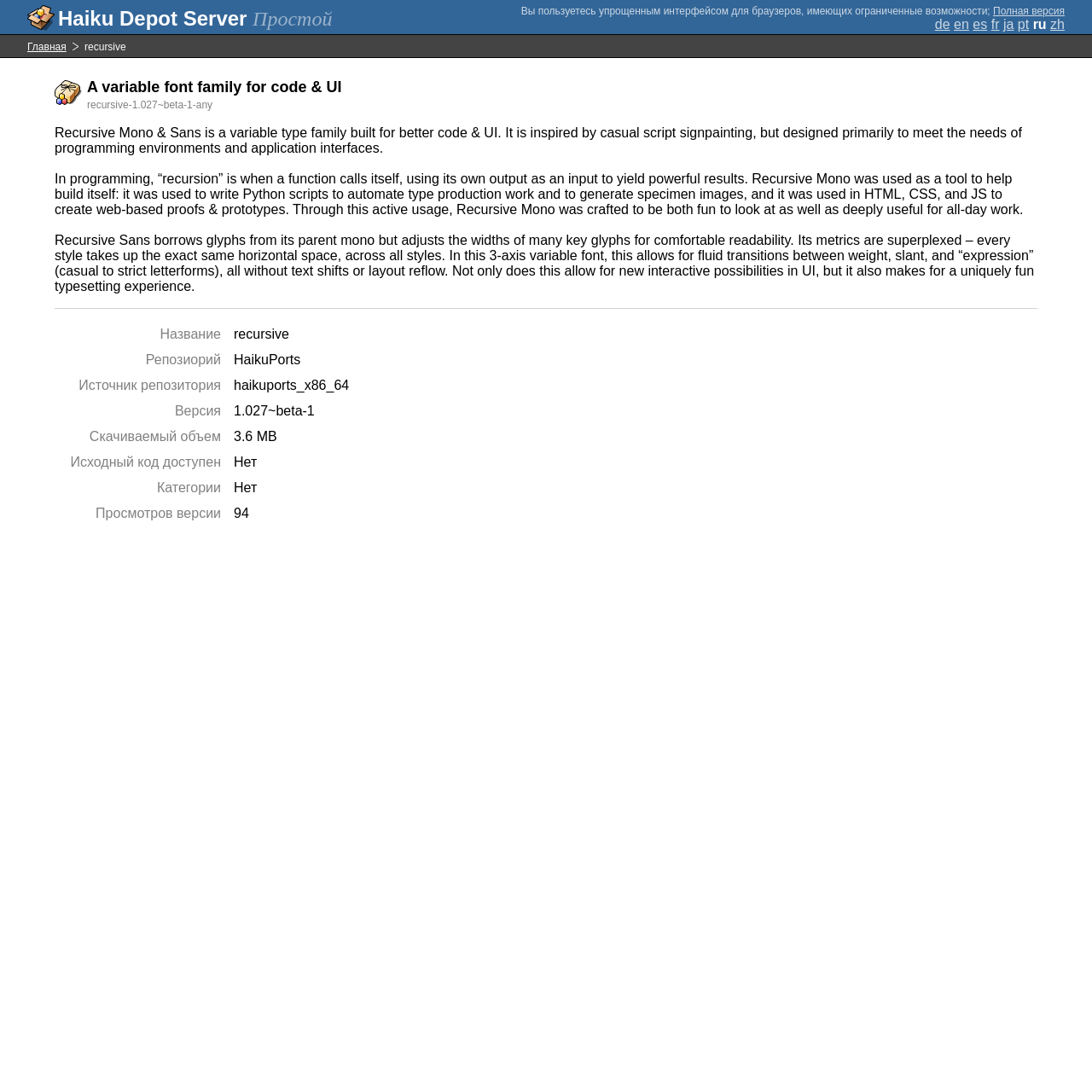Find the primary header on the webpage and provide its text.

A variable font family for code & UI